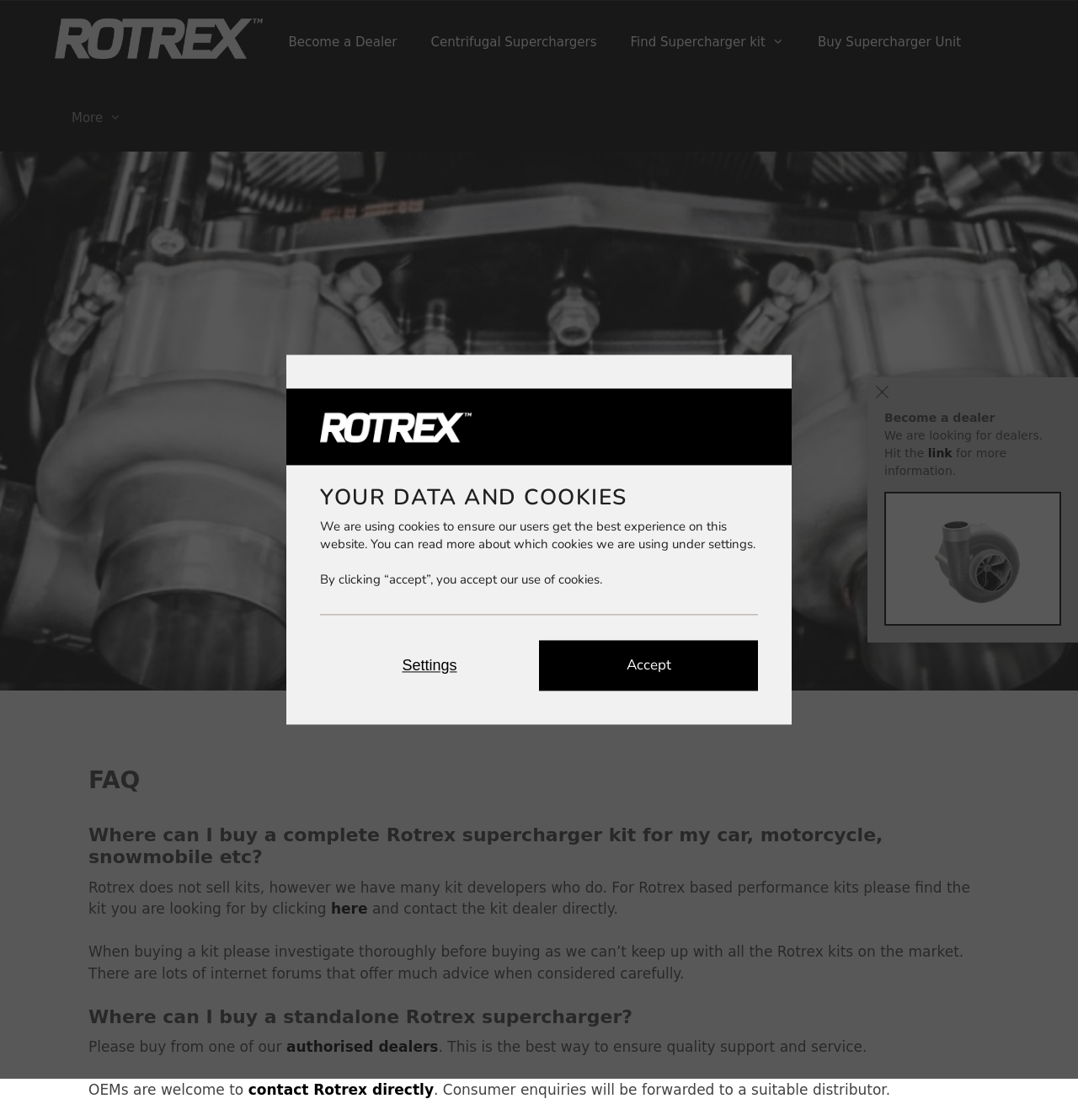Extract the bounding box coordinates for the UI element described as: "contact Rotrex directly".

[0.23, 0.966, 0.402, 0.981]